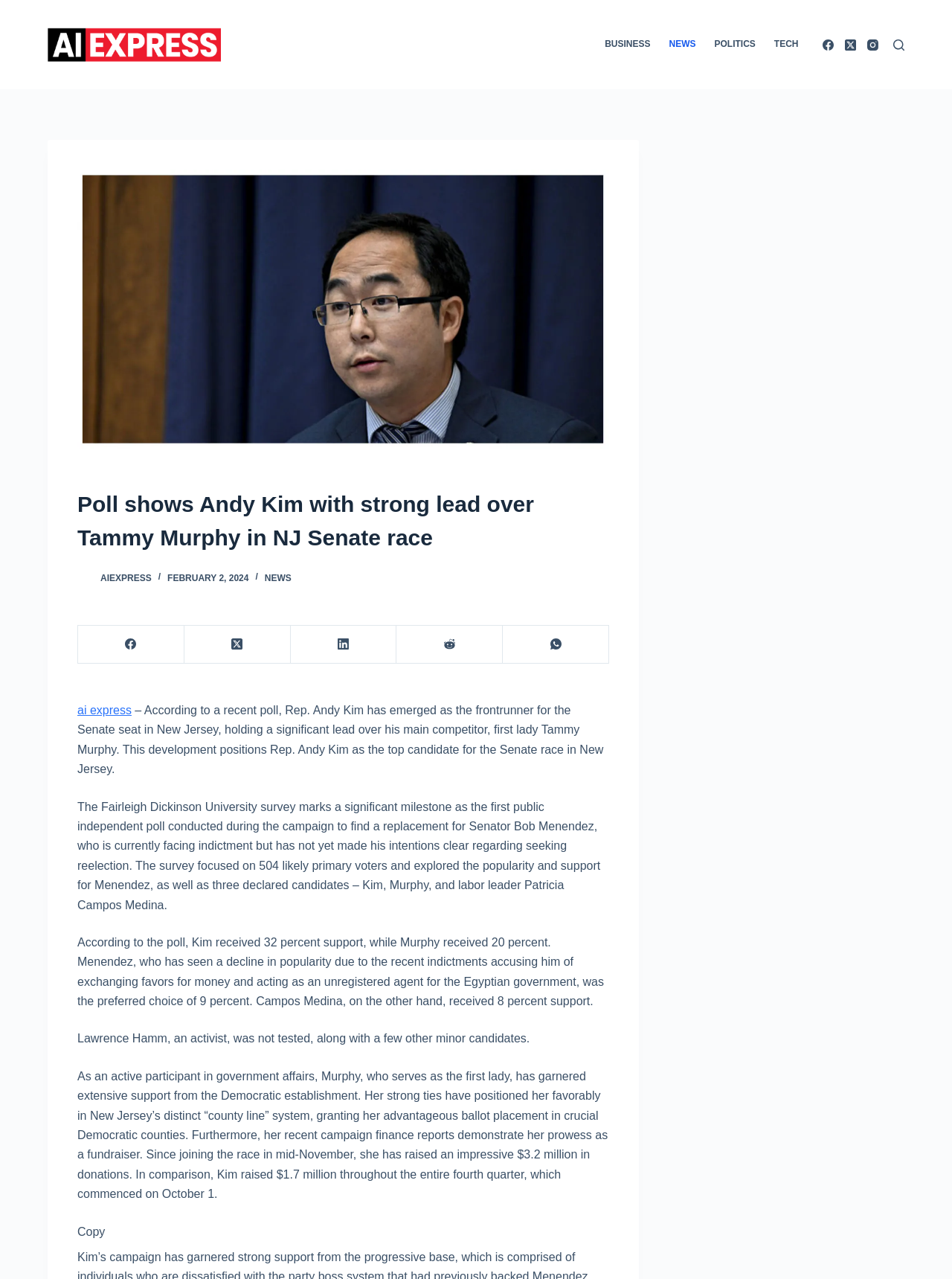How many likely primary voters were surveyed in the poll?
Please respond to the question with a detailed and thorough explanation.

The Fairleigh Dickinson University survey marks a significant milestone as the first public independent poll conducted during the campaign to find a replacement for Senator Bob Menendez, who is currently facing indictment but has not yet made his intentions clear regarding seeking reelection. The survey focused on 504 likely primary voters and explored the popularity and support for Menendez, as well as three declared candidates – Kim, Murphy, and labor leader Patricia Campos Medina.